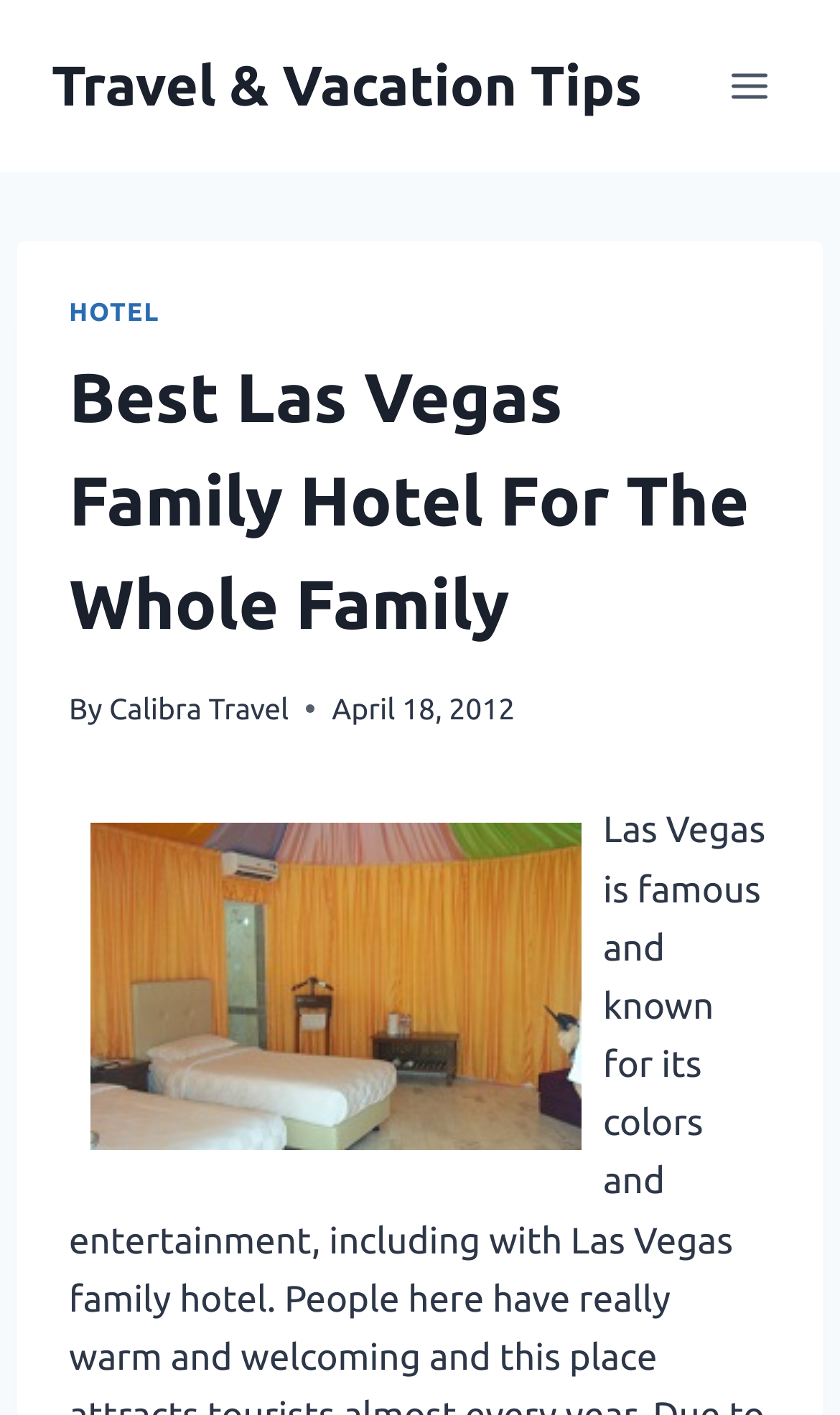Answer the question with a brief word or phrase:
What is the name of the hotel?

Las Vegas Family Hotel